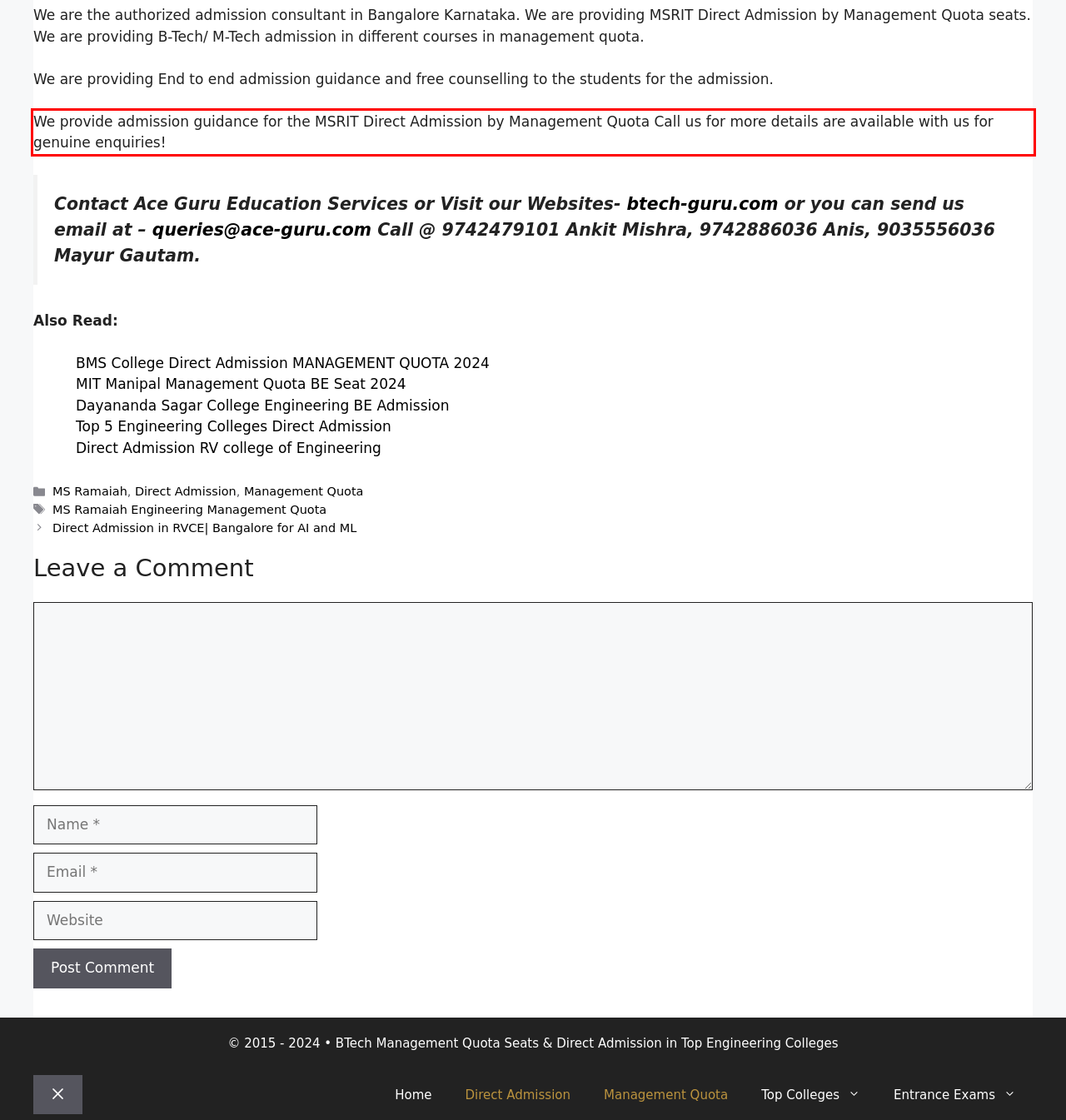The screenshot you have been given contains a UI element surrounded by a red rectangle. Use OCR to read and extract the text inside this red rectangle.

We provide admission guidance for the MSRIT Direct Admission by Management Quota Call us for more details are available with us for genuine enquiries!